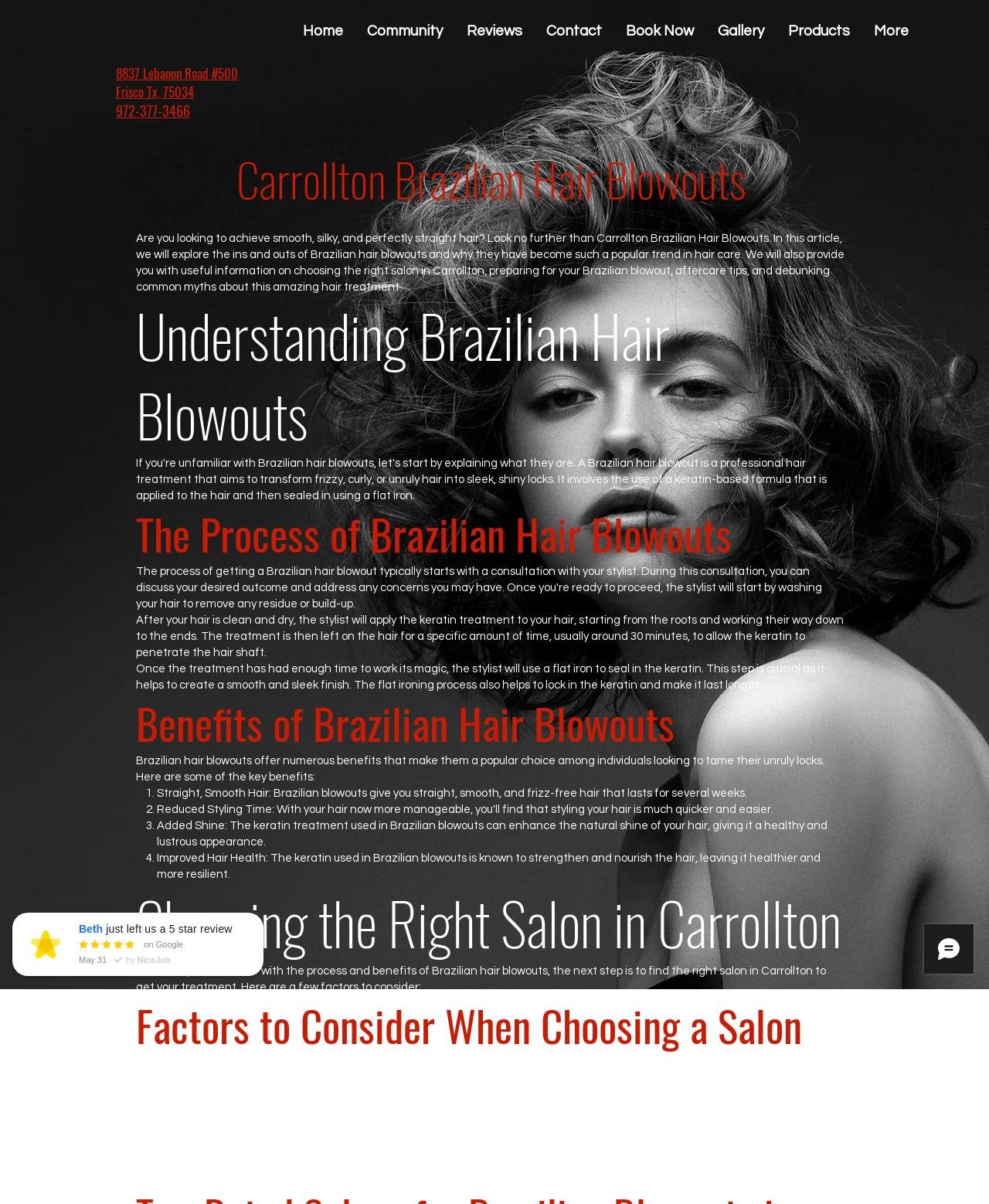Can you determine the main header of this webpage?

Carrollton Brazilian Hair Blowouts